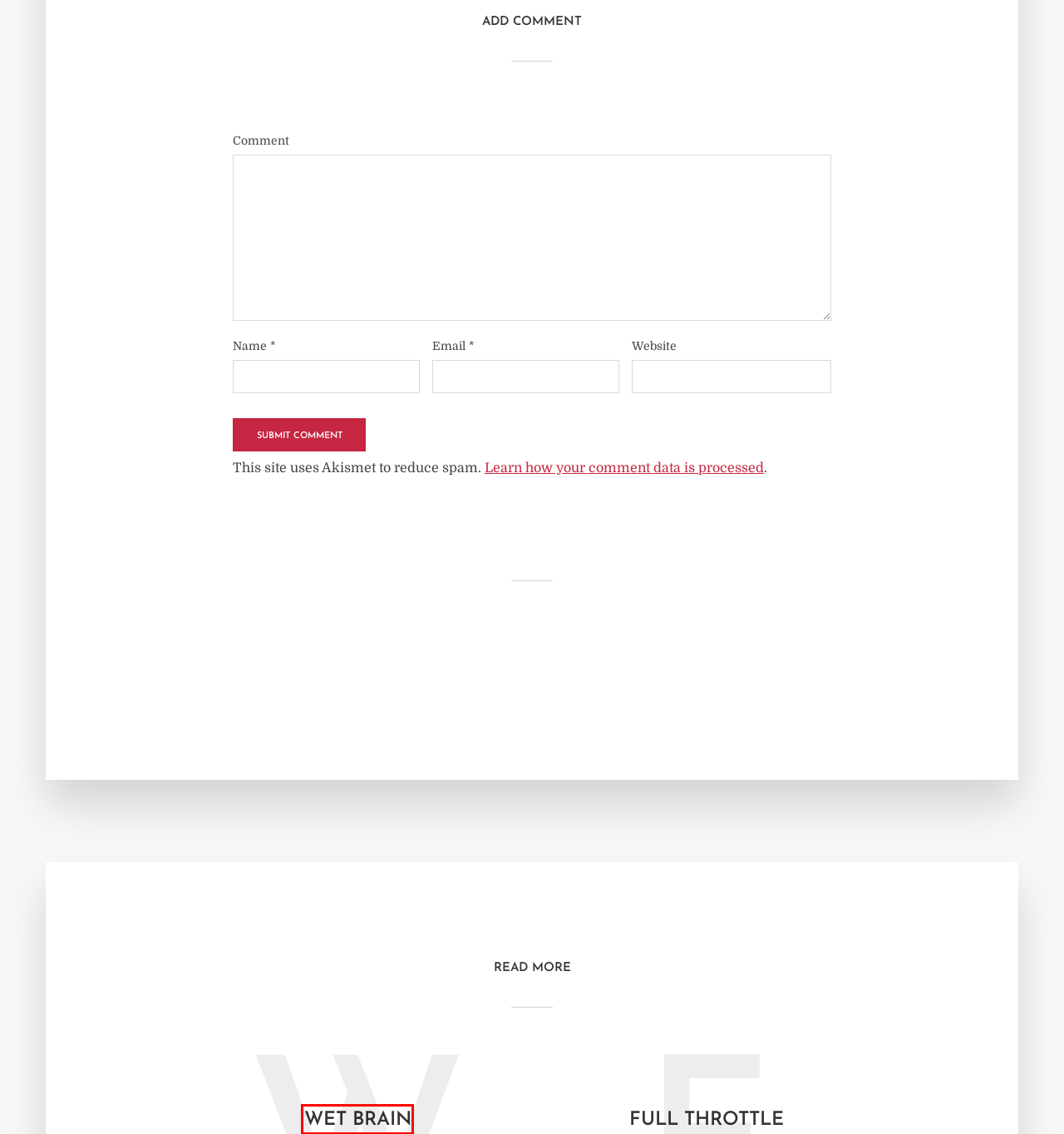A screenshot of a webpage is given with a red bounding box around a UI element. Choose the description that best matches the new webpage shown after clicking the element within the red bounding box. Here are the candidates:
A. Privacy Policy – Akismet
B. #Nicky&Kelly Archives - Dahv Daniels
C. August 2015 - Dahv Daniels
D. The Playground Archives - Dahv Daniels
E. Wet Brain - Dahv Daniels
F. January 2014 - Dahv Daniels
G. August 2016 - Dahv Daniels
H. Full Throttle - Dahv Daniels

E